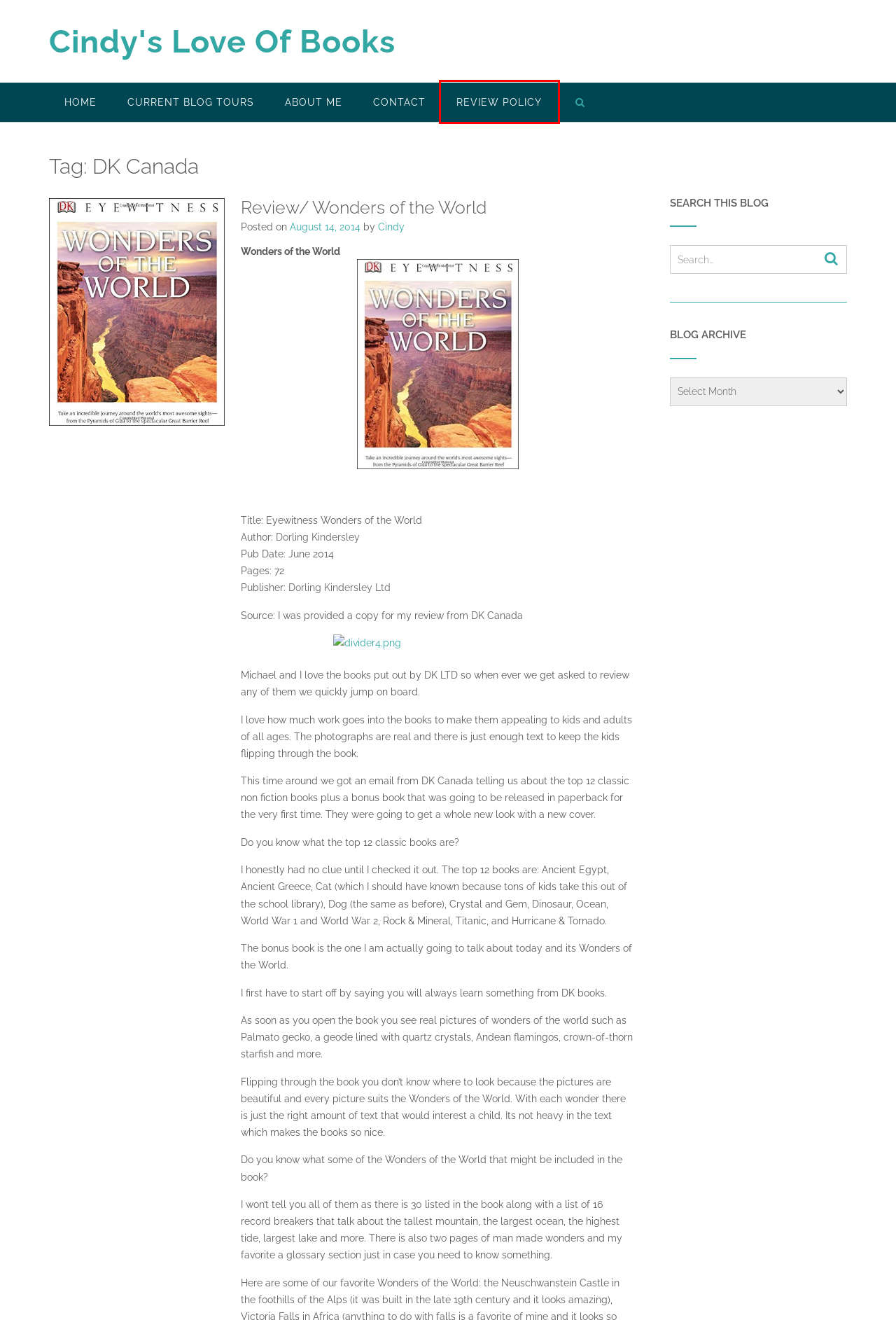You are provided with a screenshot of a webpage that includes a red rectangle bounding box. Please choose the most appropriate webpage description that matches the new webpage after clicking the element within the red bounding box. Here are the candidates:
A. About Me – Cindy's Love Of Books
B. Home - Out the Box
C. Cindy – Cindy's Love Of Books
D. Review/ Wonders of the World – Cindy's Love Of Books
E. Contact Me – Cindy's Love Of Books
F. Review Policy – Cindy's Love Of Books
G. My Family Stuff: Canadian Mom Blog & Brand Ambassador
H. Cindy's Love Of Books

F